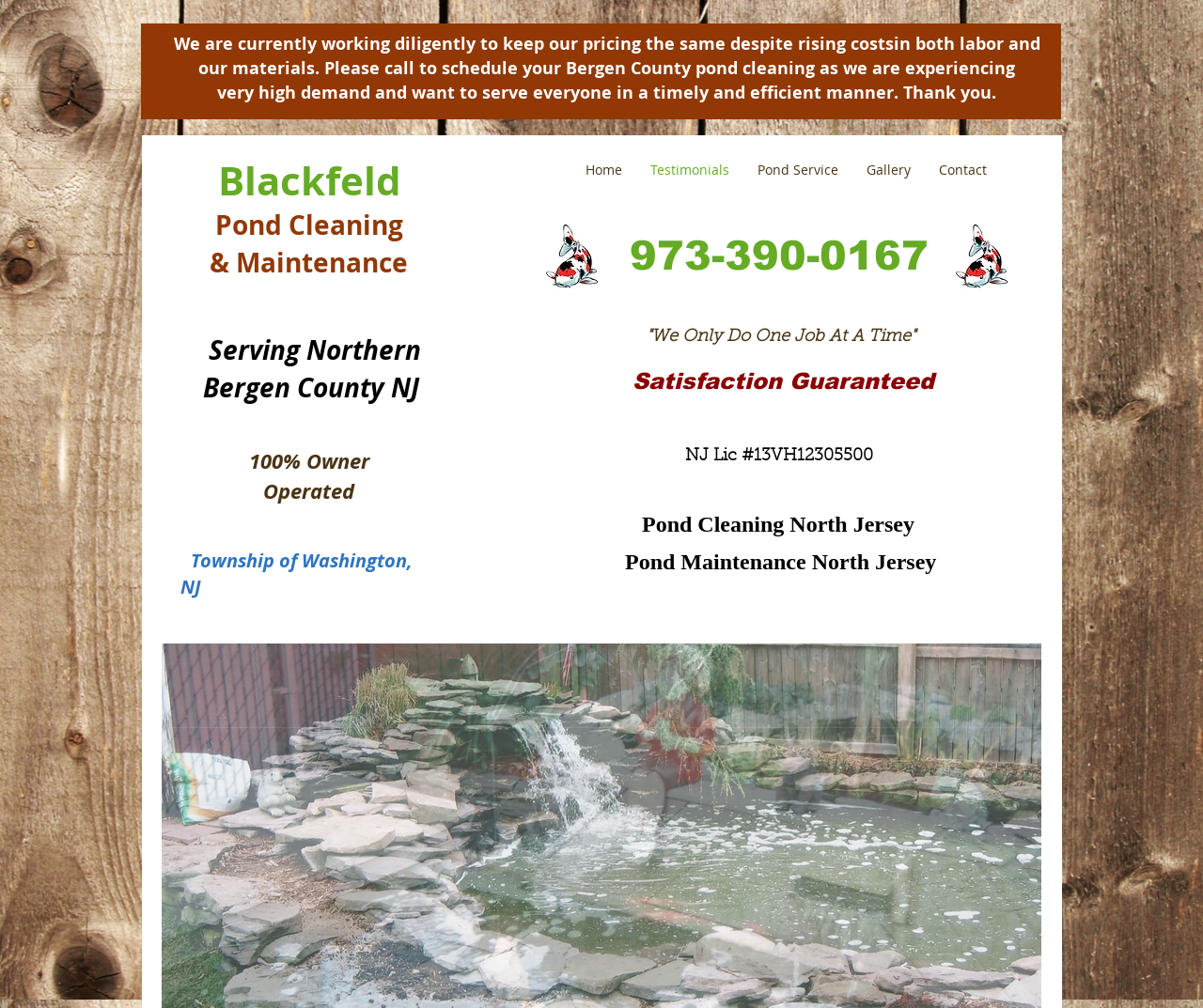Determine the bounding box of the UI element mentioned here: "Gallery". The coordinates must be in the format [left, top, right, bottom] with values ranging from 0 to 1.

[0.709, 0.152, 0.769, 0.185]